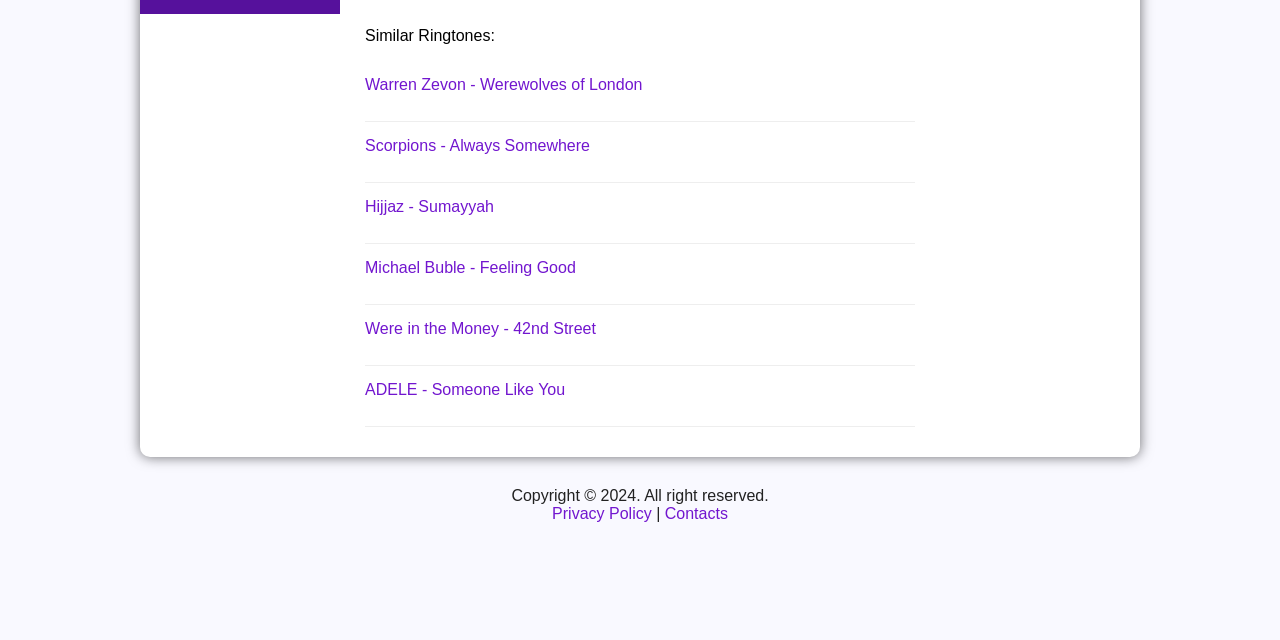Please determine the bounding box of the UI element that matches this description: Scorpions - Always Somewhere. The coordinates should be given as (top-left x, top-left y, bottom-right x, bottom-right y), with all values between 0 and 1.

[0.285, 0.214, 0.715, 0.277]